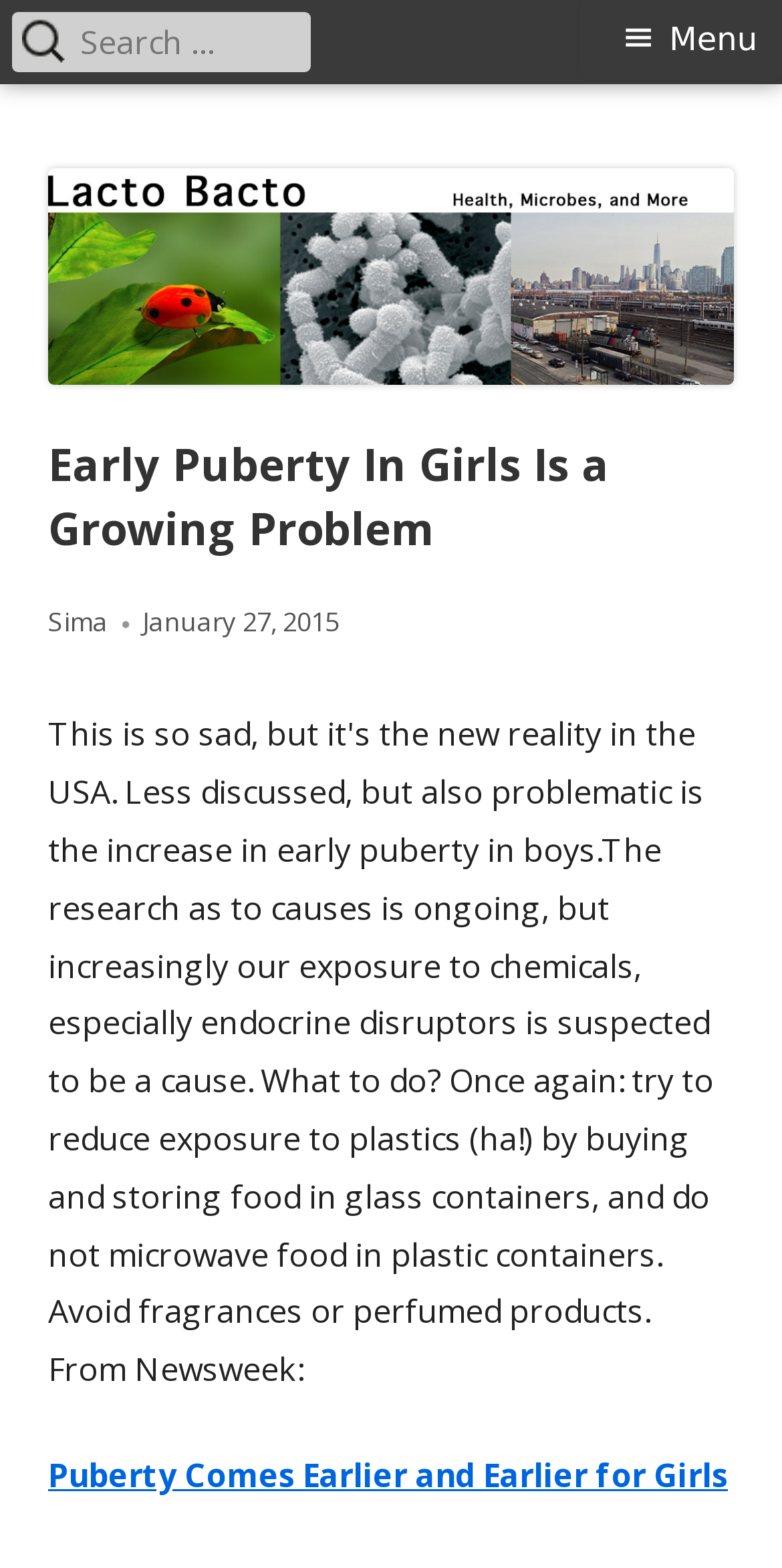Locate the bounding box of the UI element with the following description: "January".

None